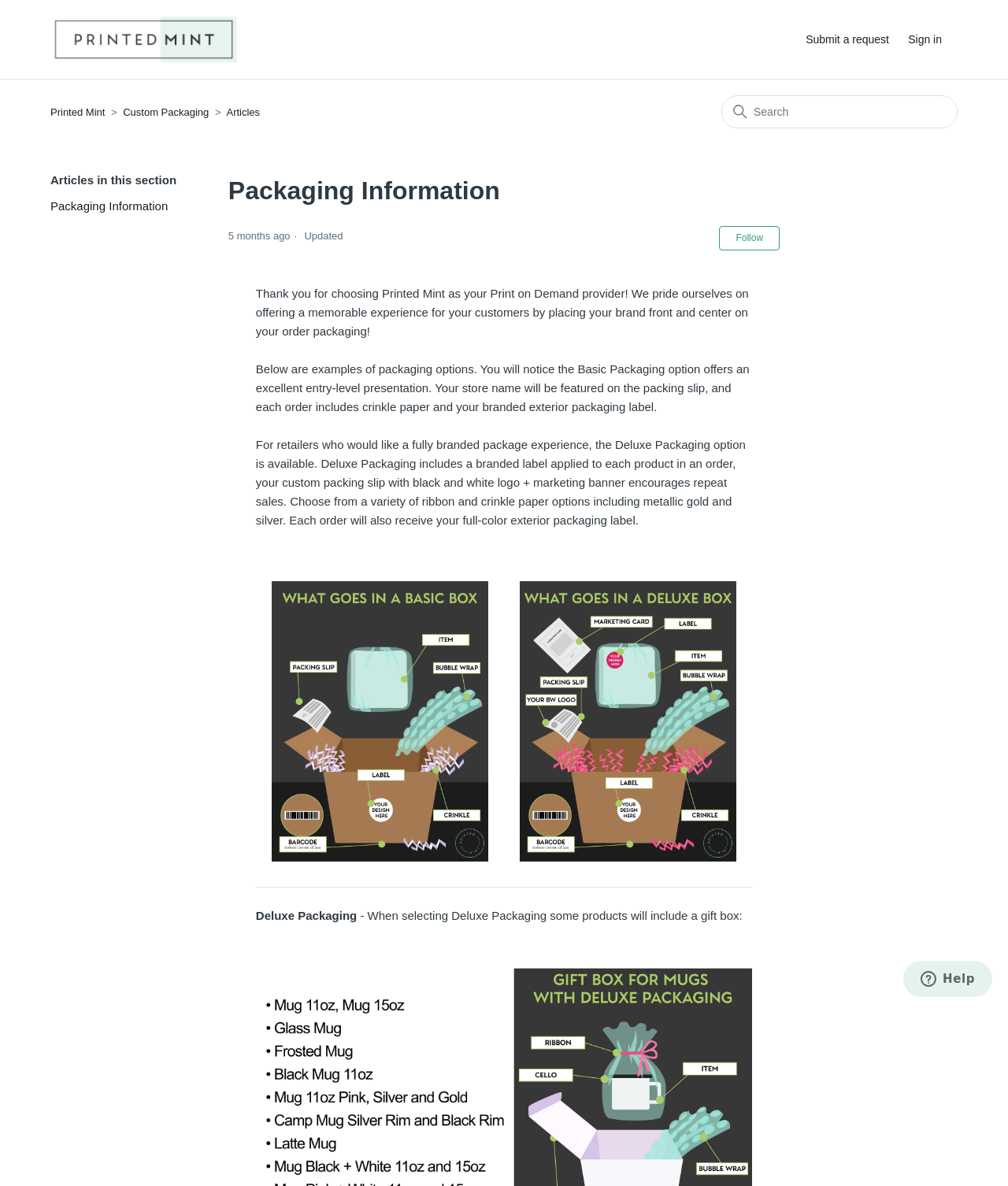Identify the coordinates of the bounding box for the element that must be clicked to accomplish the instruction: "Follow Article".

[0.714, 0.191, 0.774, 0.211]